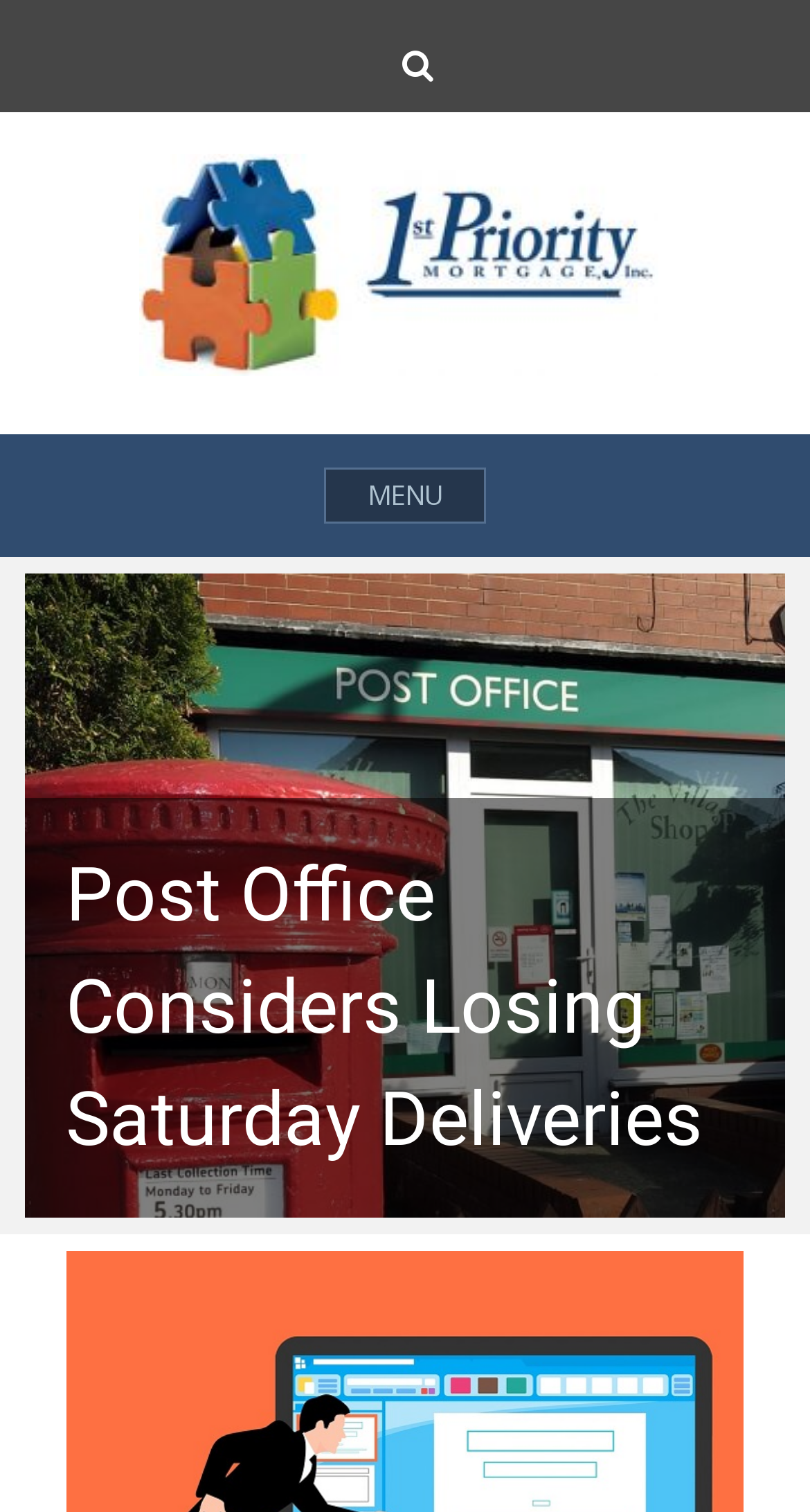What is the purpose of the search icon?
Using the image as a reference, answer the question in detail.

The search icon is represented by the '' character, which is a common symbol for search. It is located in the navigation menu and is labeled as 'Search', indicating that it is used to search the website.